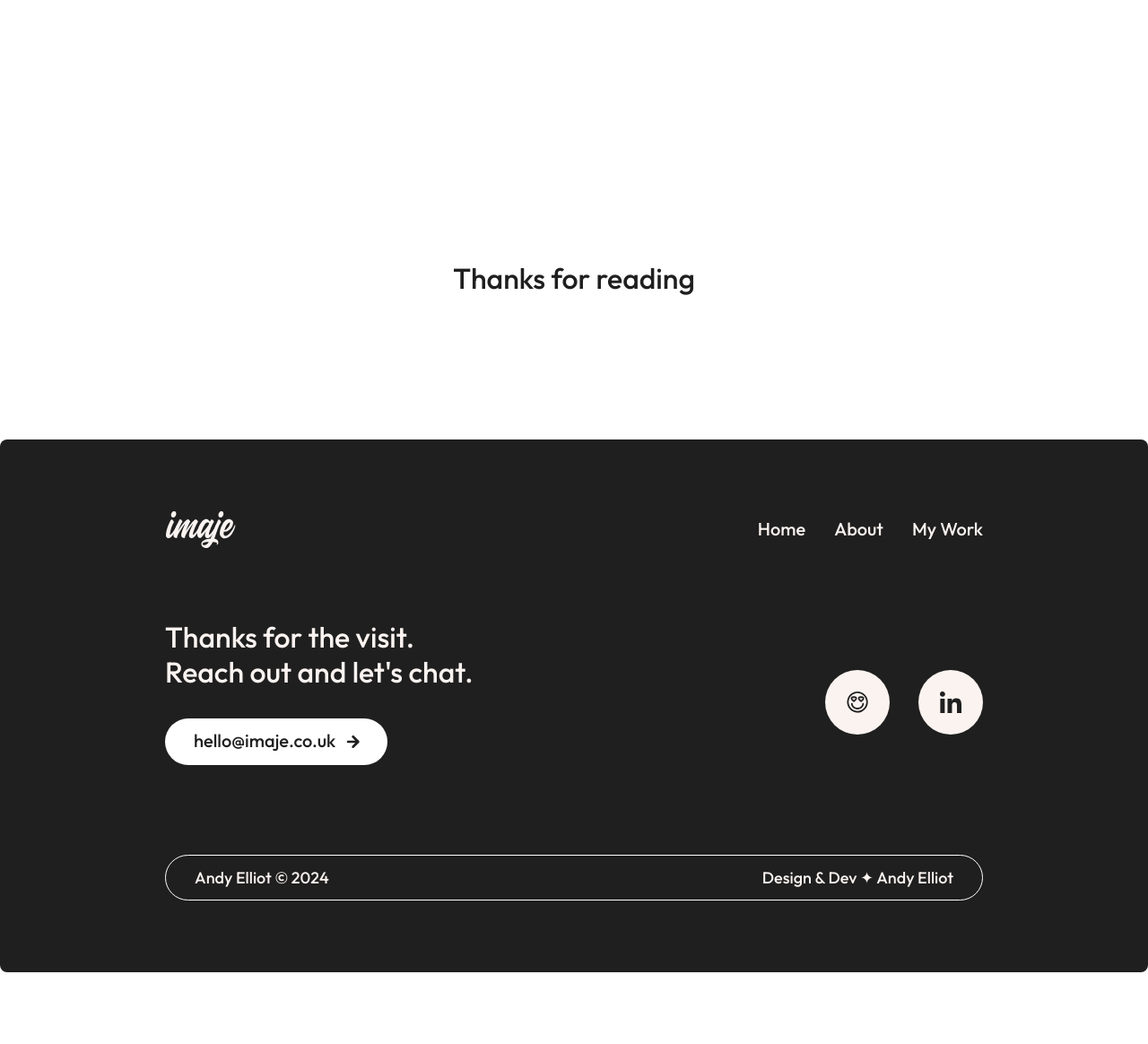What is the theme of the website?
Based on the image, respond with a single word or phrase.

Design and Development